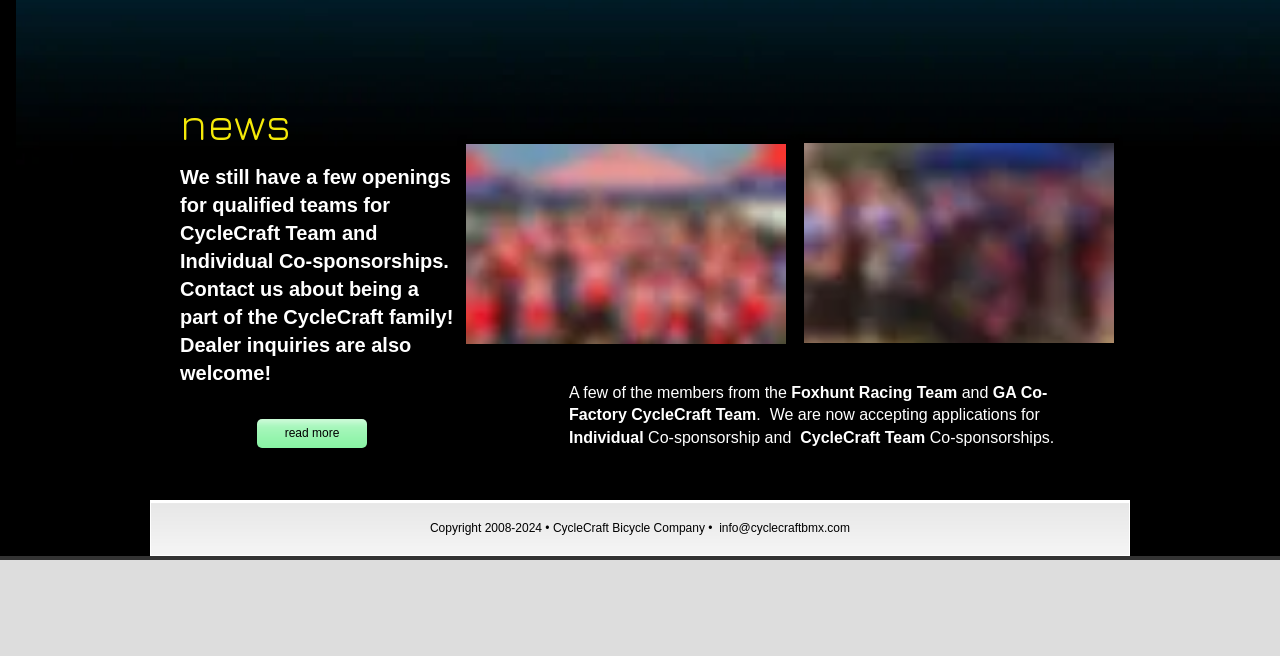Respond to the question with just a single word or phrase: 
What is the topic of the main heading on the webpage?

Team and Individual Co-sponsorships